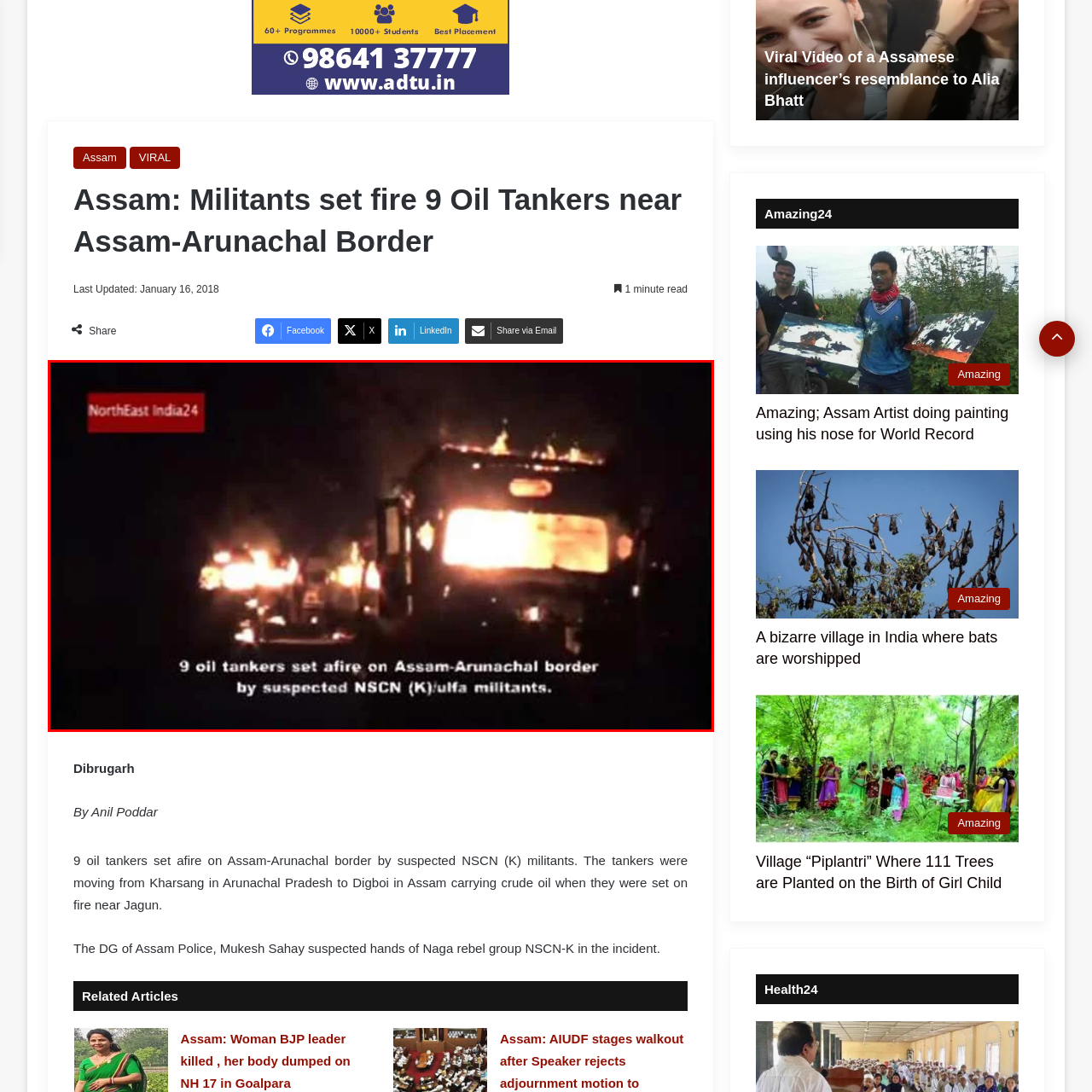Identify the content inside the red box and answer the question using a brief word or phrase: What is the name of the regional news outlet?

NorthEast India24